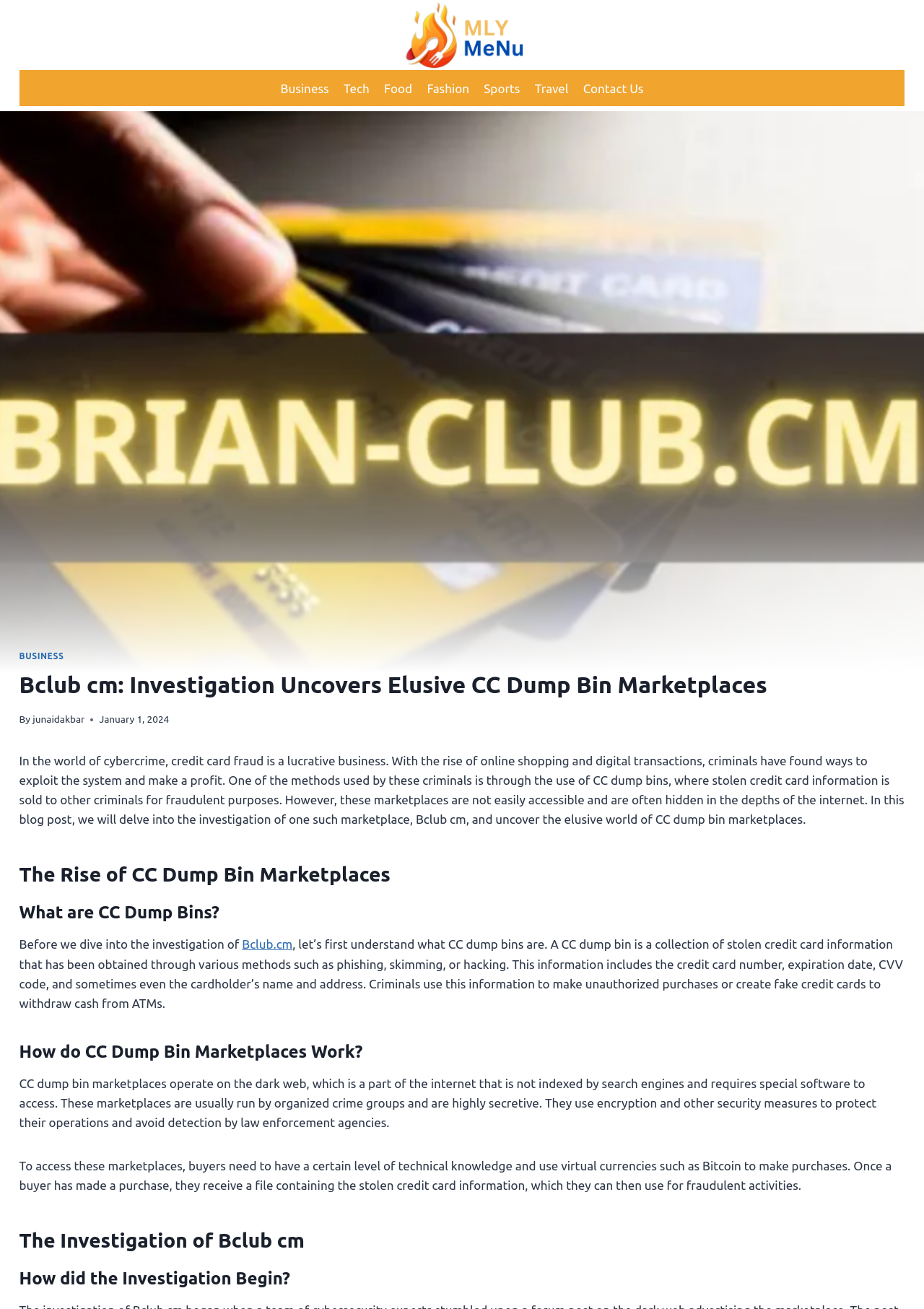Locate the coordinates of the bounding box for the clickable region that fulfills this instruction: "Go to Business".

[0.296, 0.054, 0.364, 0.081]